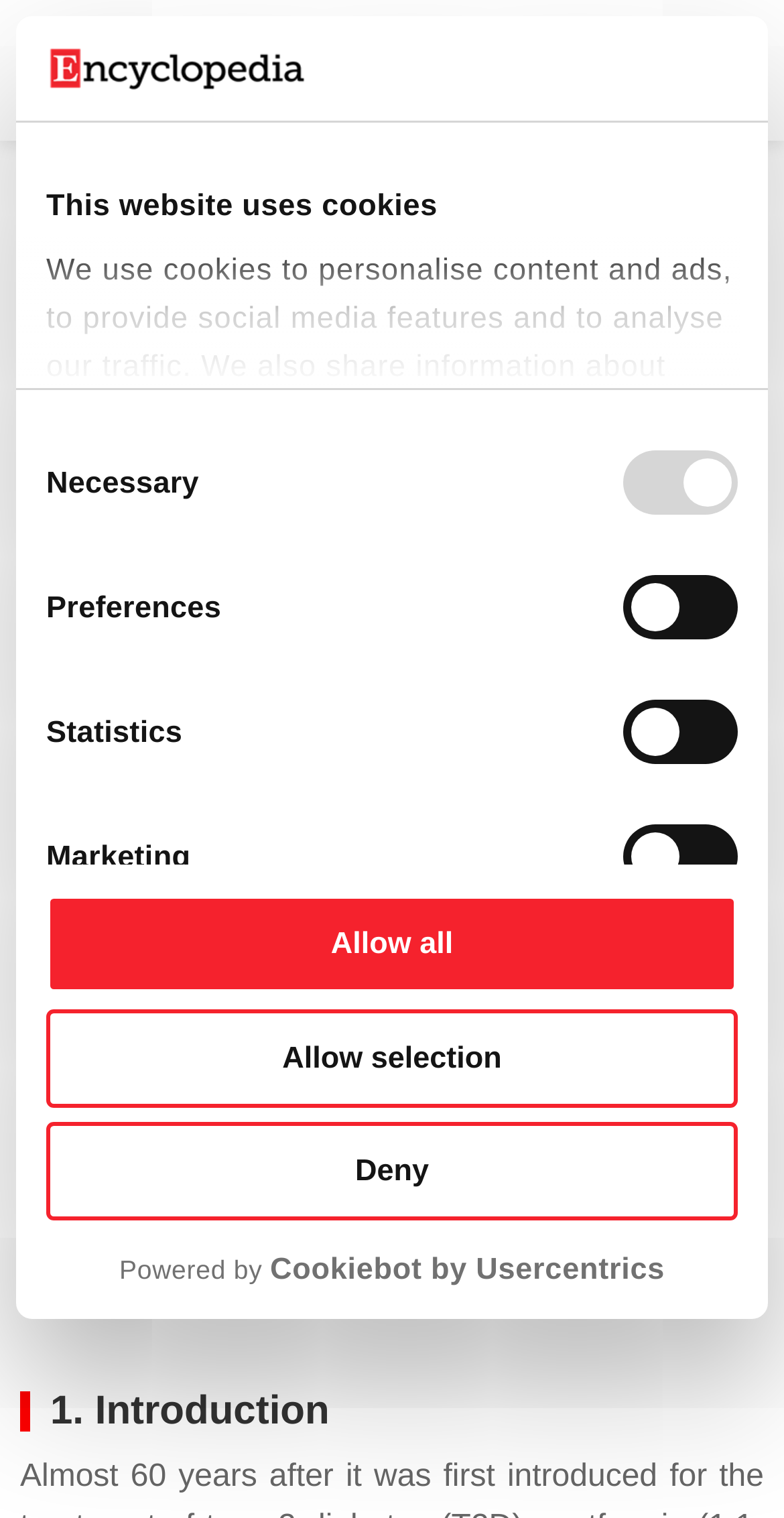Please identify the bounding box coordinates of the region to click in order to complete the task: "Read 'Similar post'". The coordinates must be four float numbers between 0 and 1, specified as [left, top, right, bottom].

None